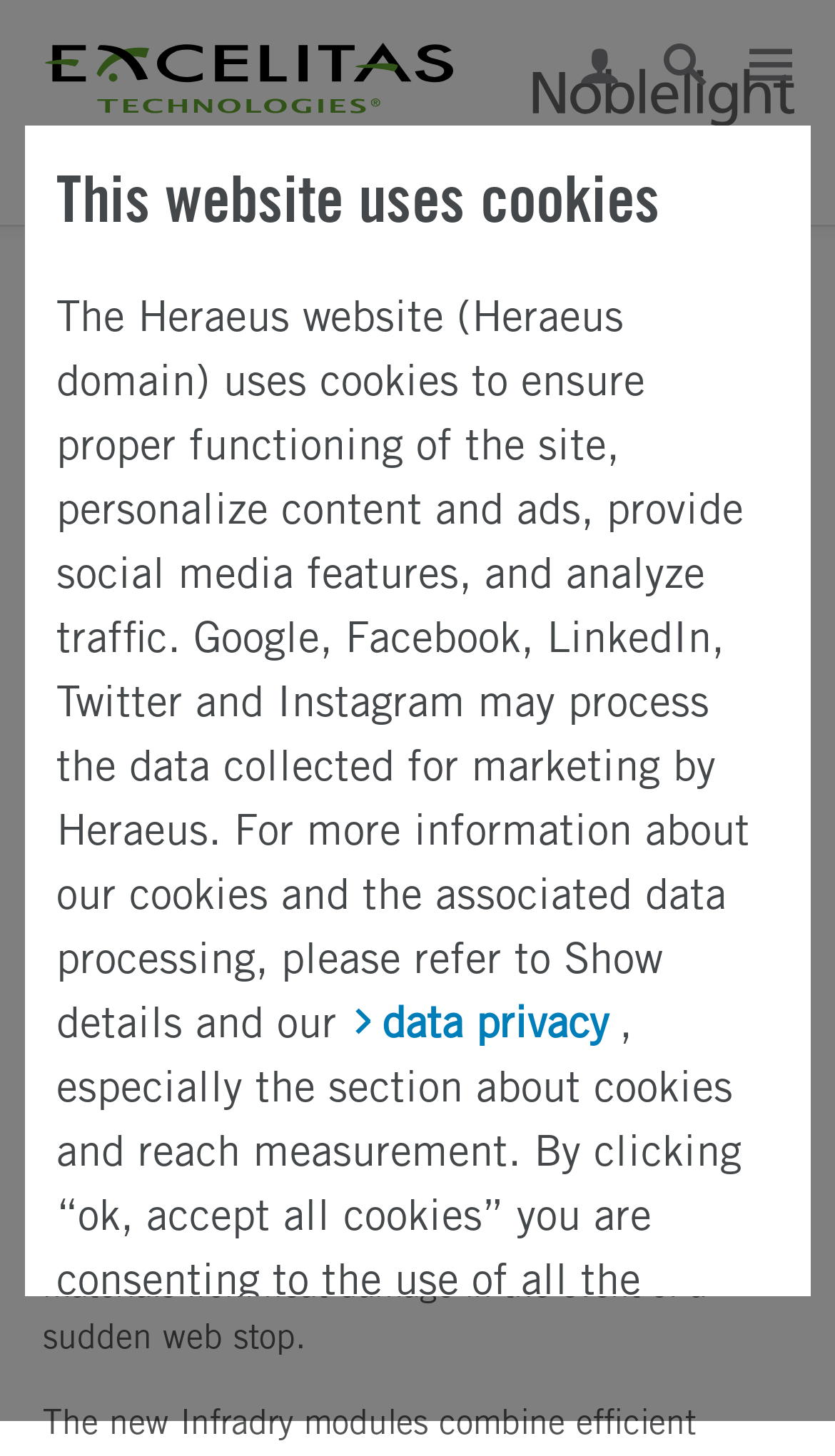Using the provided element description: "data privacy", identify the bounding box coordinates. The coordinates should be four floats between 0 and 1 in the order [left, top, right, bottom].

[0.419, 0.68, 0.742, 0.724]